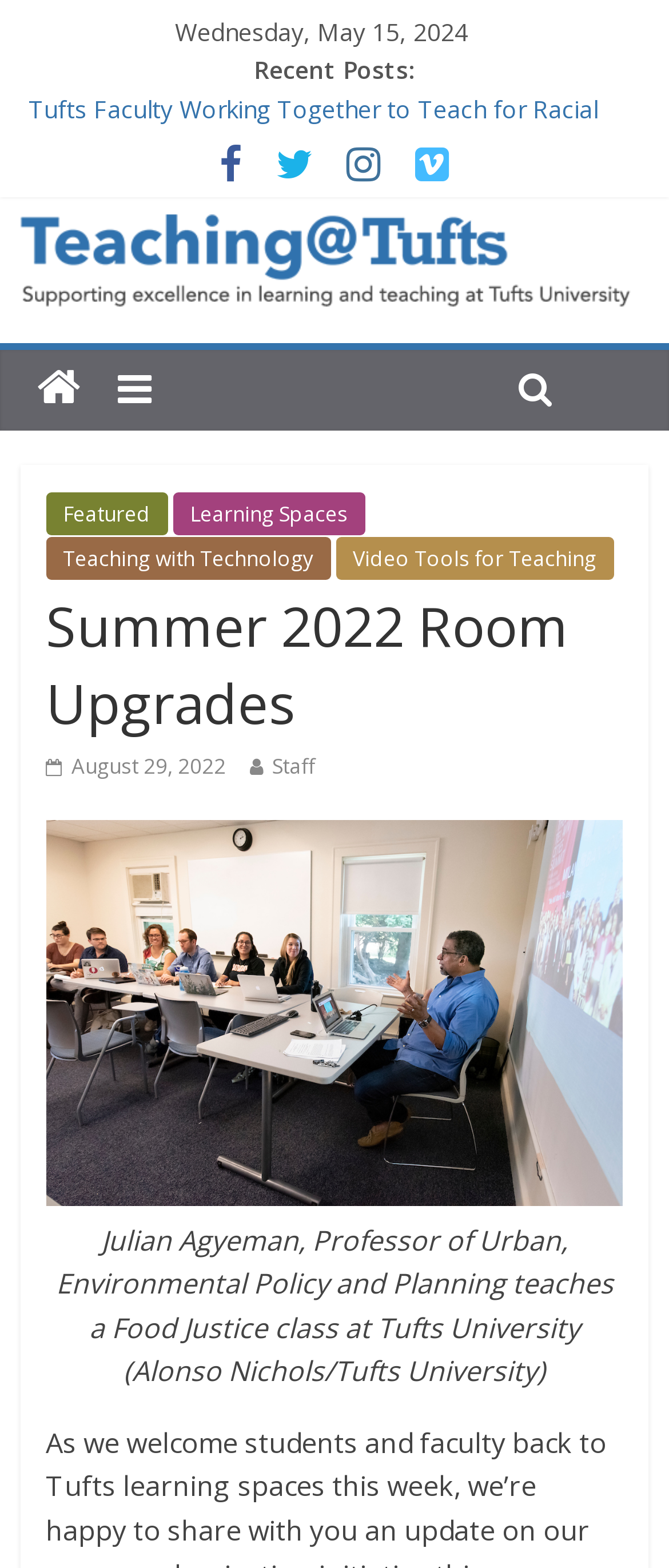Determine the bounding box coordinates (top-left x, top-left y, bottom-right x, bottom-right y) of the UI element described in the following text: Teaching with Technology

[0.068, 0.342, 0.494, 0.37]